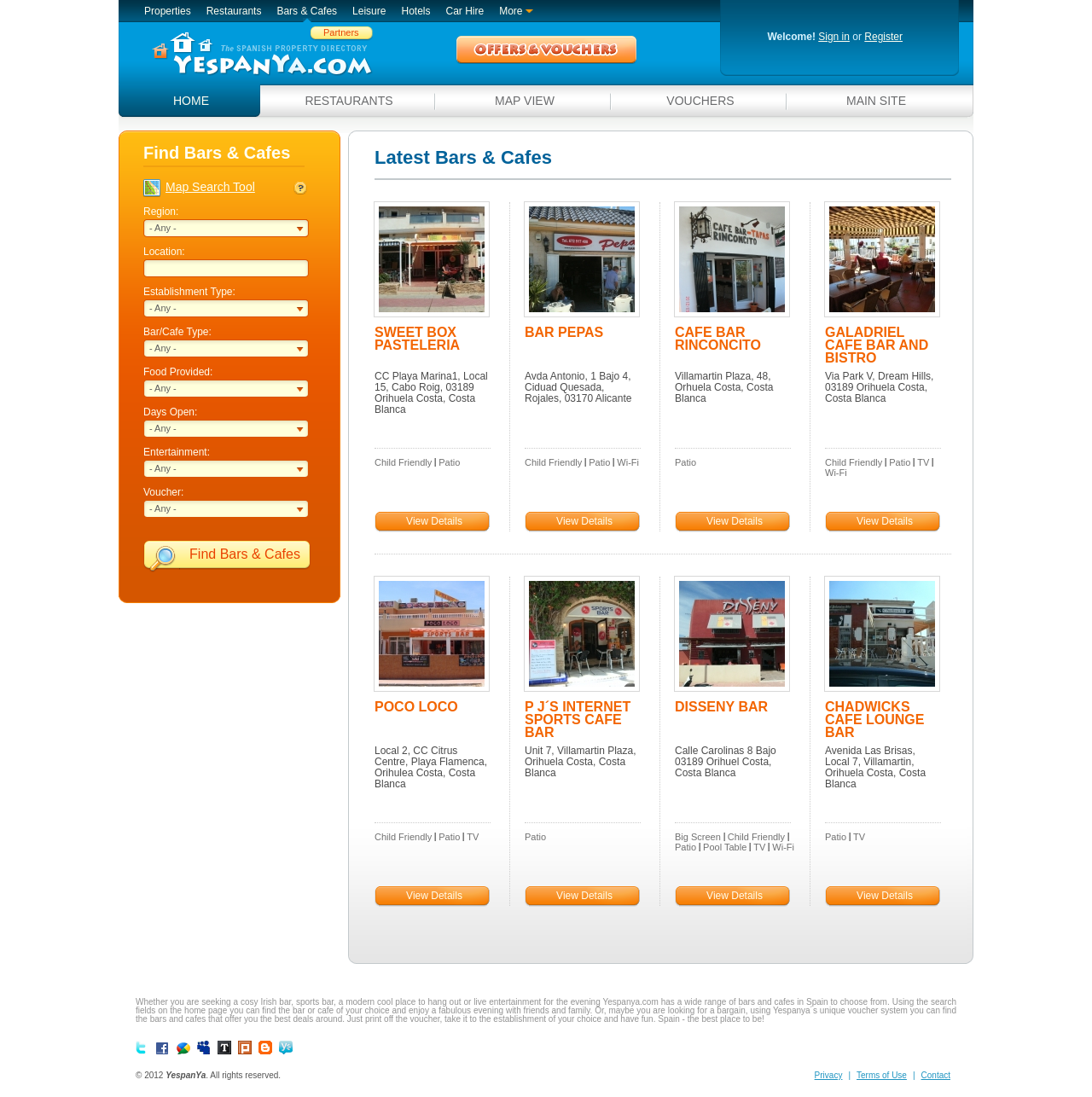How many links are available in the top navigation menu?
Please respond to the question with a detailed and thorough explanation.

I counted the number of links available in the top navigation menu, including Properties, Restaurants, Bars & Cafes, Leisure, Hotels, Car Hire, More, and Partners, which totals 8 links.